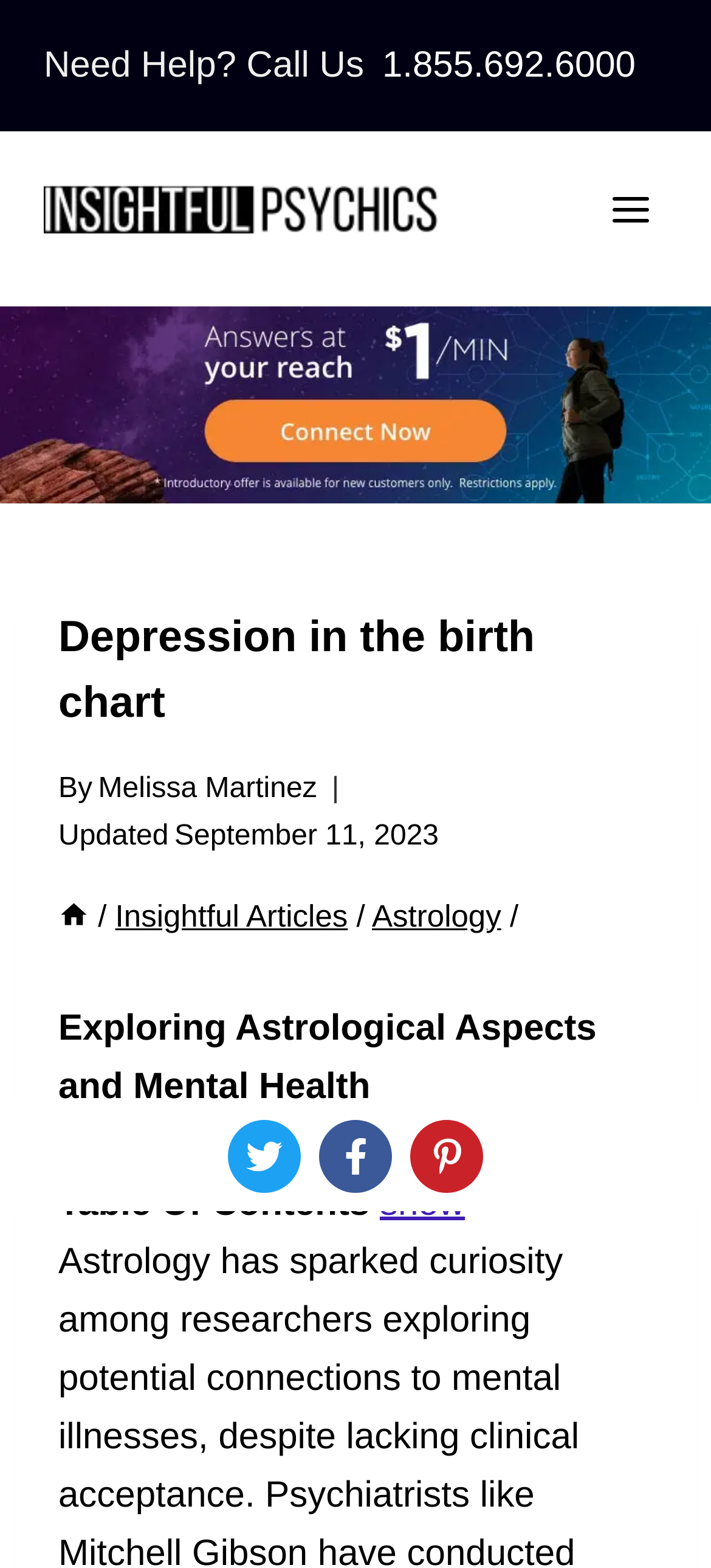Give a detailed account of the webpage.

This webpage is about exploring the connection between astrological aspects and mental health. At the top left corner, there is a "Need Help? Call Us" message with a phone number "1.855.692.6000" next to it. Below this, there is a link to "Insightful Psychics" with an accompanying image. On the top right corner, there is a button to "Open menu".

The main content of the webpage is divided into sections. The first section has a heading "Depression in the birth chart" and is written by Melissa Martinez. The date of the update, September 11, 2023, is also mentioned. Below this, there is a navigation section with breadcrumbs, showing the path "Home > Insightful Articles > Astrology".

The main article starts with a title "Exploring Astrological Aspects and Mental Health" and is followed by a section titled "Table Of Contents" with a "show" link next to it. The article likely explores the potential connections between astrological aspects and mental health, citing researchers like Mitchell Gibson who have conducted studies on this topic.

At the bottom of the page, there are social media links to Twitter, Facebook, and Pinterest, each with an accompanying image.